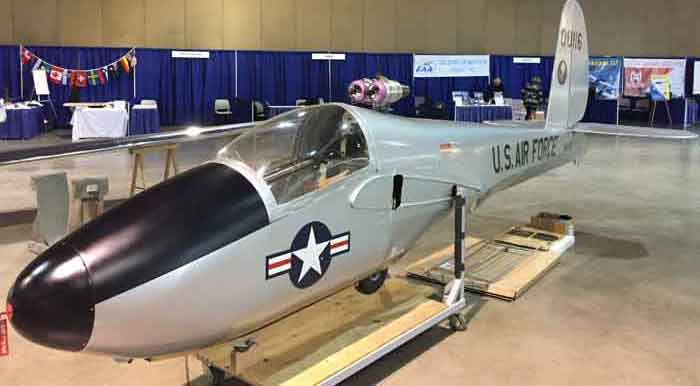Create an extensive and detailed description of the image.

This image features a striking Schweizer SGS 1-26 jet glider, renowned for its unique twin jet engines that enable self-launching capabilities. The glider is displayed prominently, showcasing its polished silver fuselage adorned with classic U.S. Air Force markings. The cockpit, characterized by its transparent canopy and aerodynamic design, highlights the craftsmanship involved in its construction. The scene is set in a spacious exhibition hall, with blue drapery in the background and various informational displays visible. This particular model stands out not just for its functionality but also for the detailed work that went into its design, making it a treasured piece among aviation enthusiasts. The owner has certainly dedicated significant care to maintaining its impressive appearance, reflecting a passion for soaring and innovation in aviation.